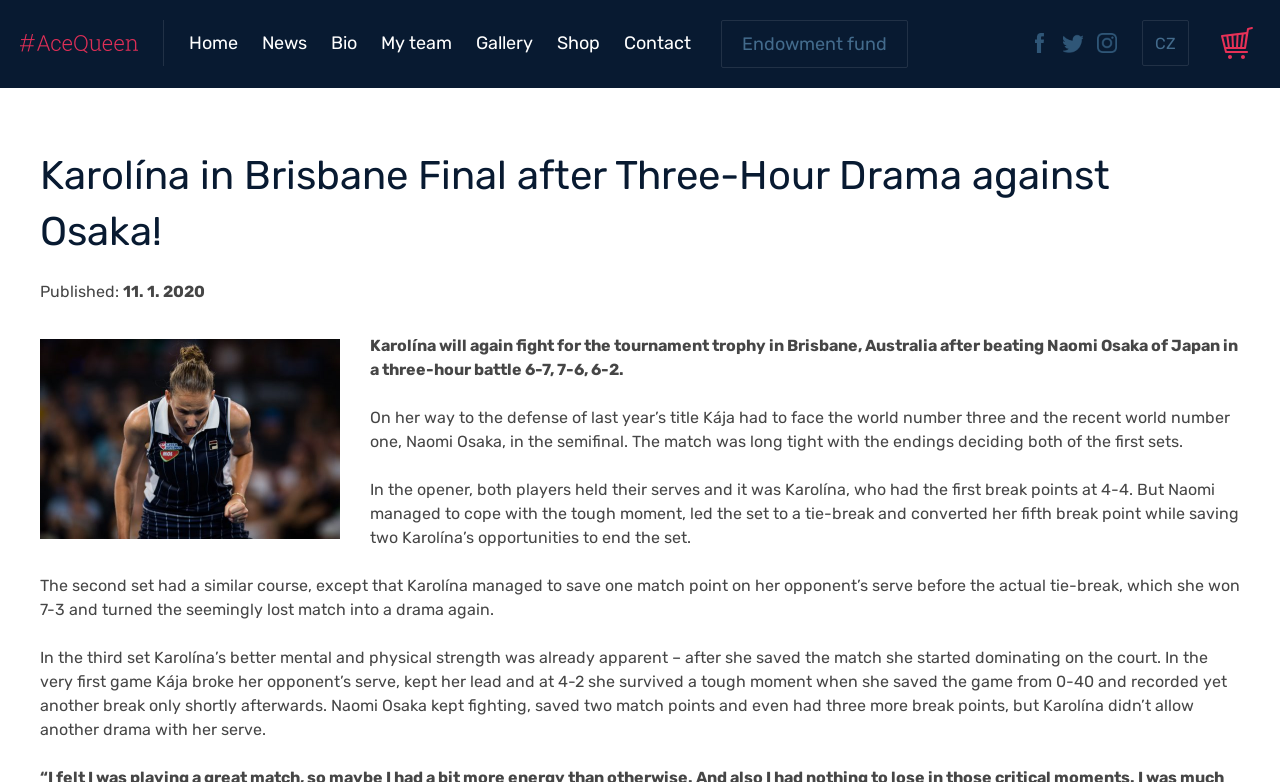Articulate a detailed summary of the webpage's content and design.

The webpage is about Karolína Plíšková's tennis match against Naomi Osaka in Brisbane, Australia. At the top left corner, there is a link with an image labeled '#AceQueen'. On the top right corner, there are several links, including 'CZ', and some social media icons. Below these links, there is a navigation menu with options such as 'Home', 'News', 'Bio', 'My team', 'Gallery', 'Shop', 'Contact', and 'Endowment fund'.

The main content of the webpage is an article about Karolína's match against Naomi Osaka. The article title, "Karolína in Brisbane Final after Three-Hour Drama against Osaka!", is displayed prominently in the center of the page. Below the title, there is a publication date, "11. 1. 2020", and a large image that takes up most of the width of the page.

The article itself is divided into several paragraphs, which describe Karolína's match against Naomi Osaka in detail. The text is arranged in a single column, with each paragraph flowing into the next. The article describes the match as a three-hour battle, with Karolína ultimately emerging victorious. It highlights the key moments of the match, including Karolína's saves of match points and her eventual victory in the third set.